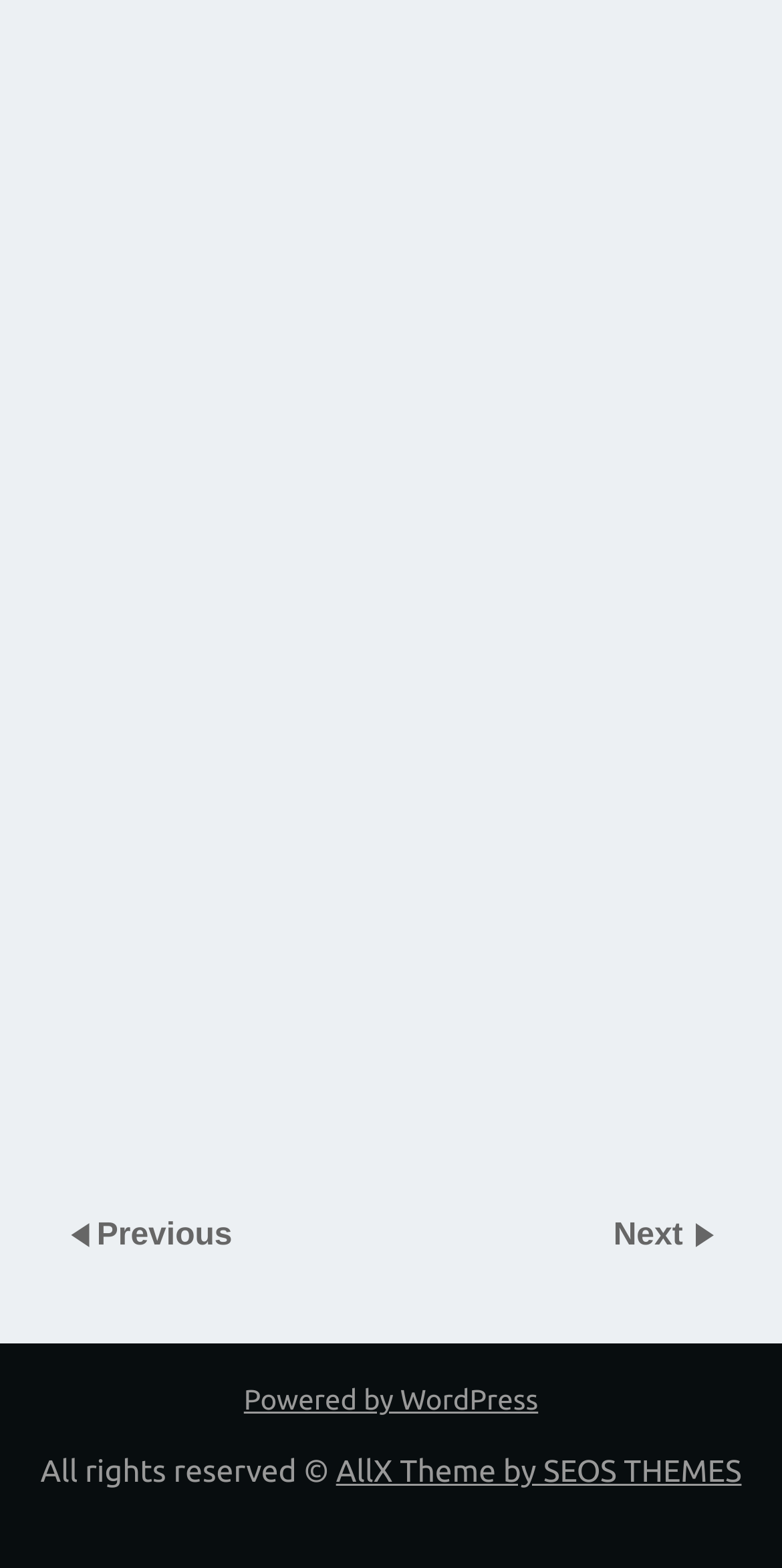Given the element description Previous, identify the bounding box coordinates for the UI element on the webpage screenshot. The format should be (top-left x, top-left y, bottom-right x, bottom-right y), with values between 0 and 1.

[0.124, 0.777, 0.297, 0.799]